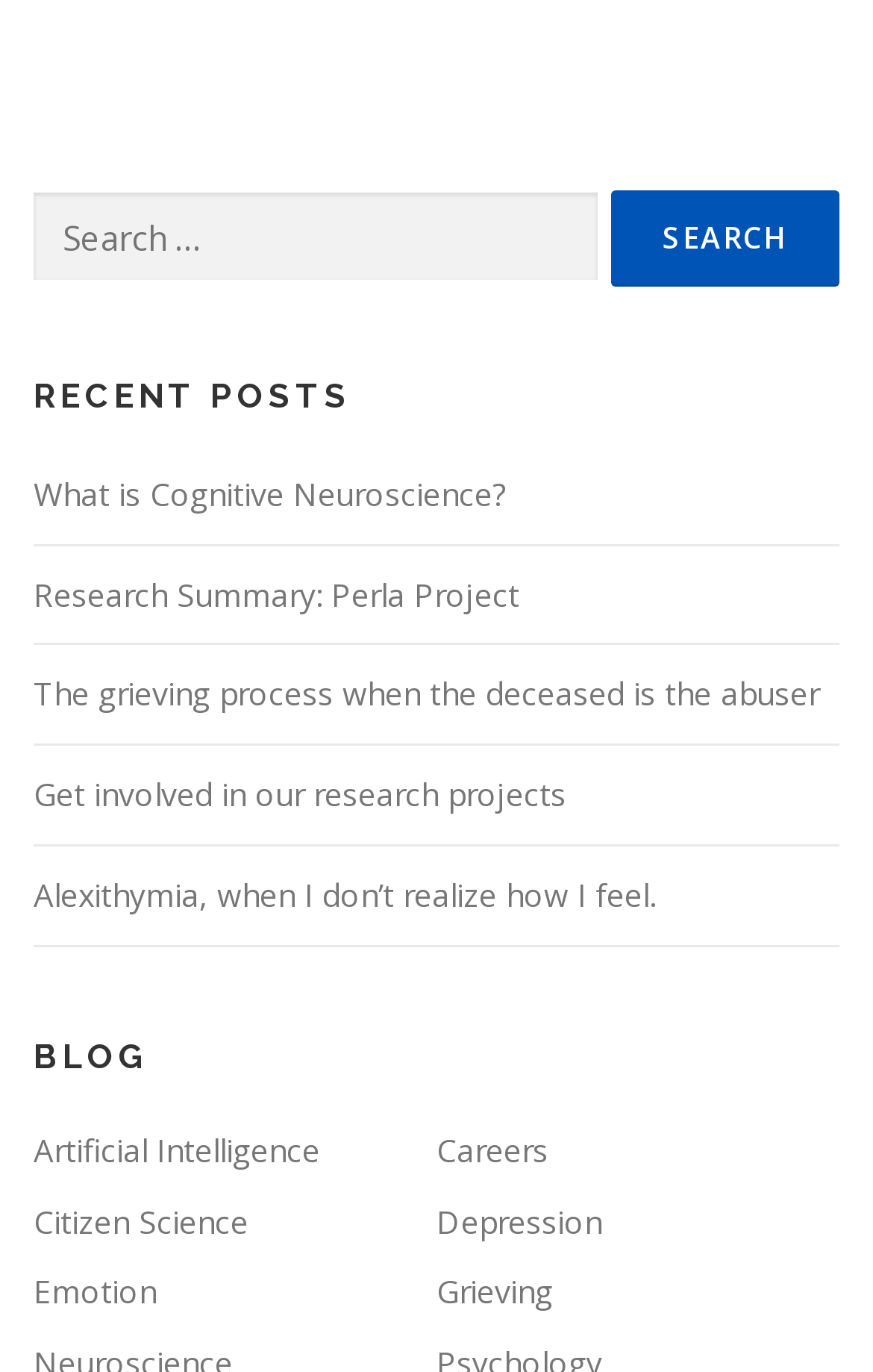Find the bounding box coordinates of the element's region that should be clicked in order to follow the given instruction: "Read About". The coordinates should consist of four float numbers between 0 and 1, i.e., [left, top, right, bottom].

None